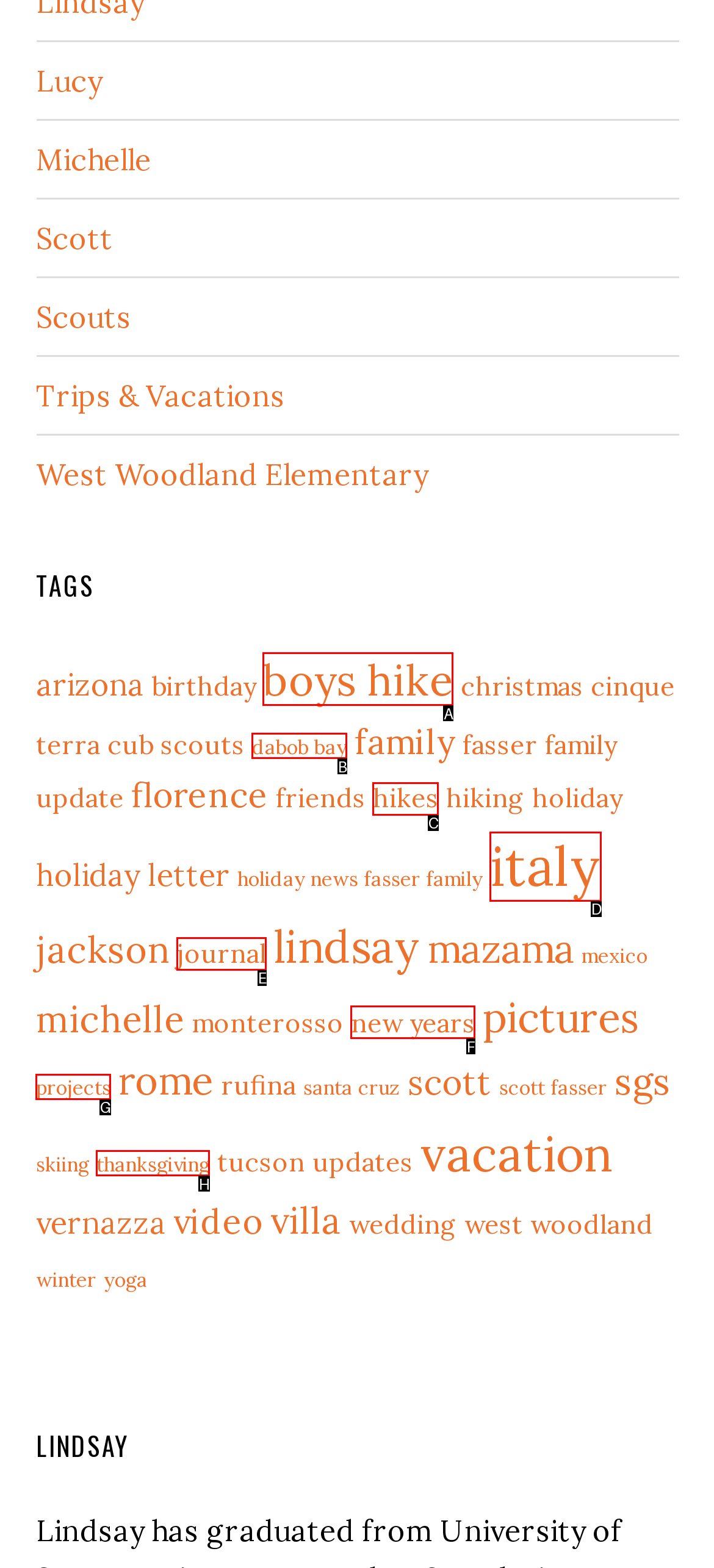Tell me which one HTML element best matches the description: dabob bay
Answer with the option's letter from the given choices directly.

B